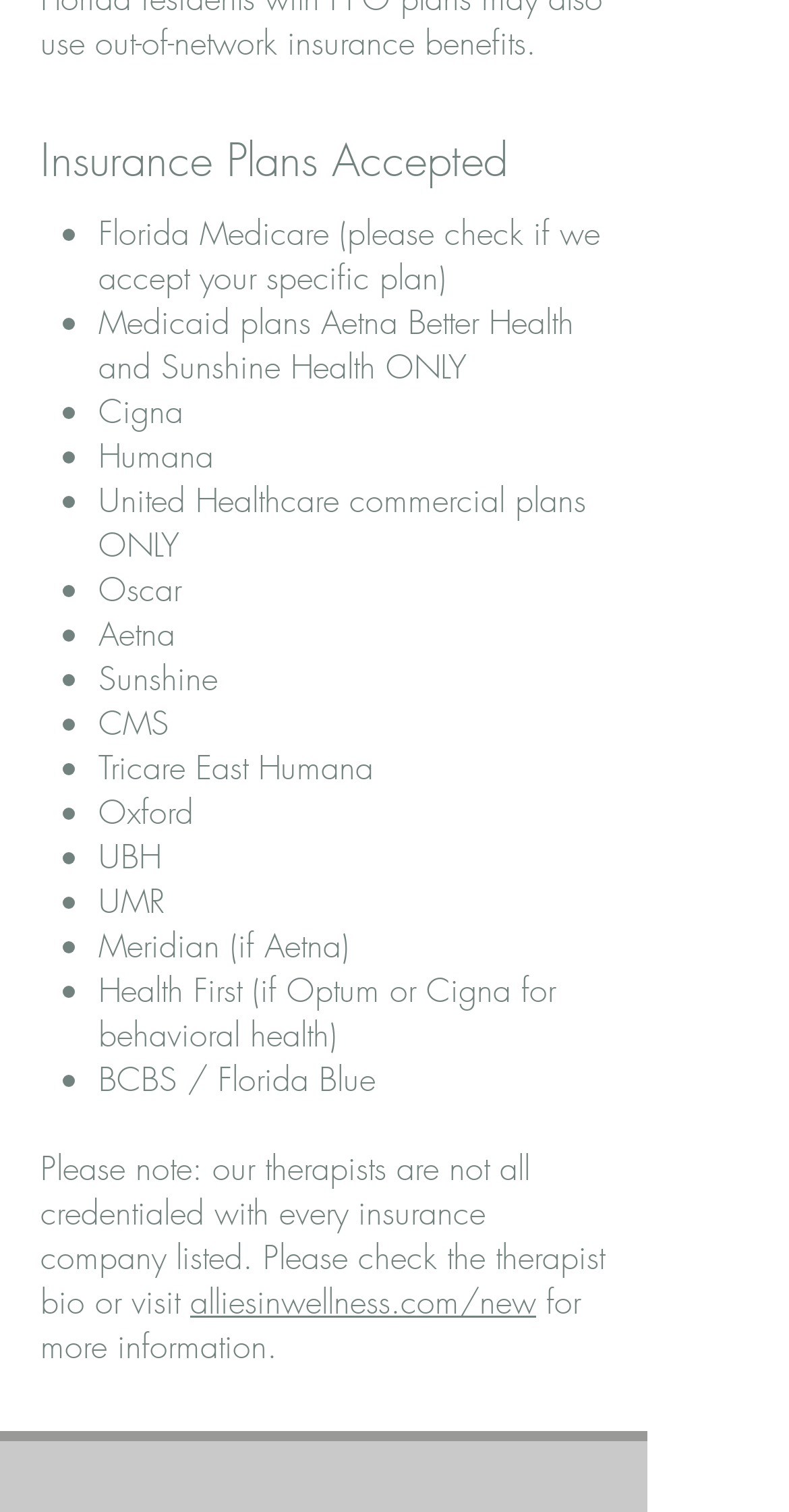What is the purpose of the list of insurance plans?
From the image, respond with a single word or phrase.

To inform about accepted plans